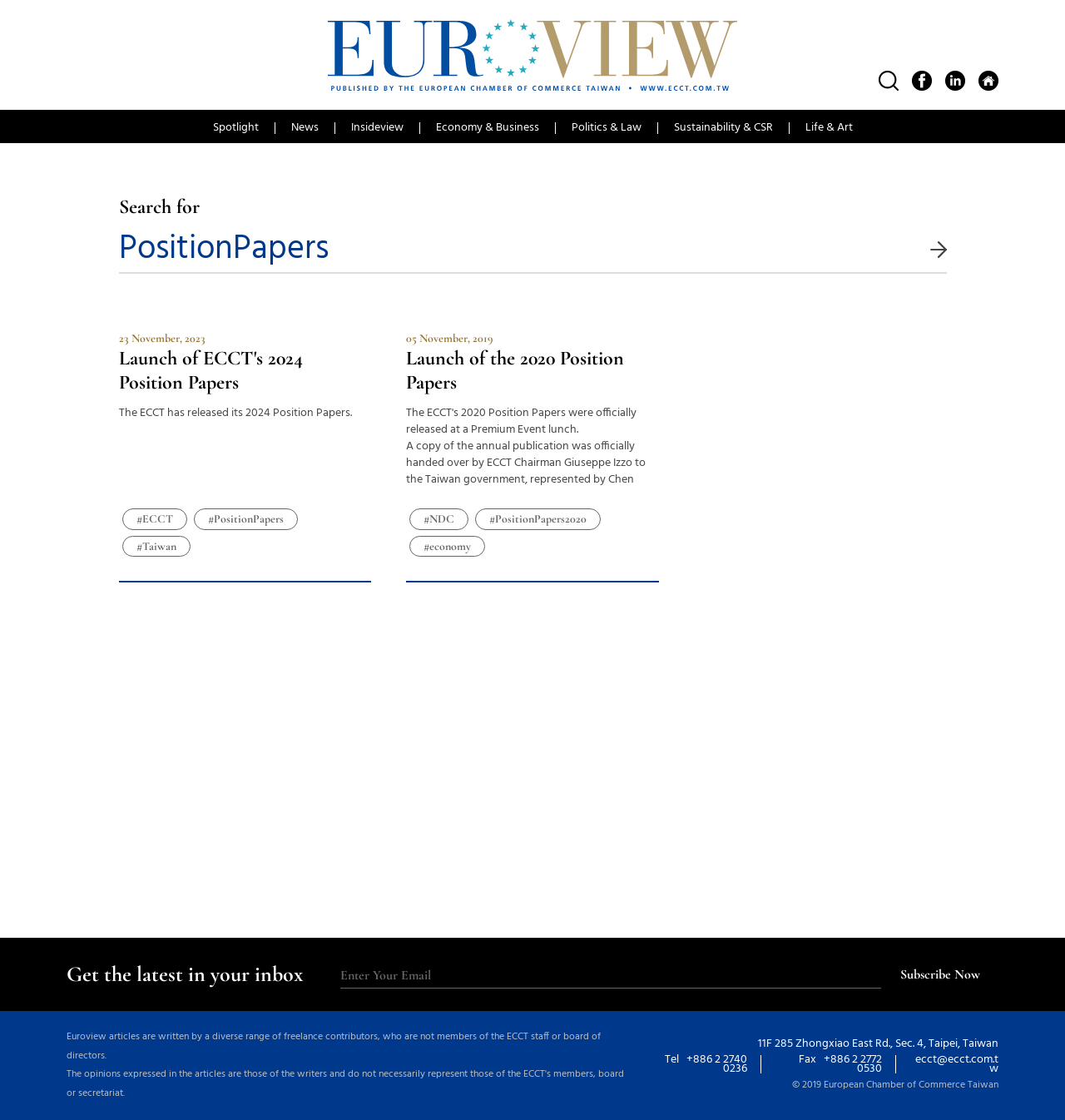Determine the bounding box coordinates of the section to be clicked to follow the instruction: "Search for something". The coordinates should be given as four float numbers between 0 and 1, formatted as [left, top, right, bottom].

[0.111, 0.203, 0.889, 0.244]